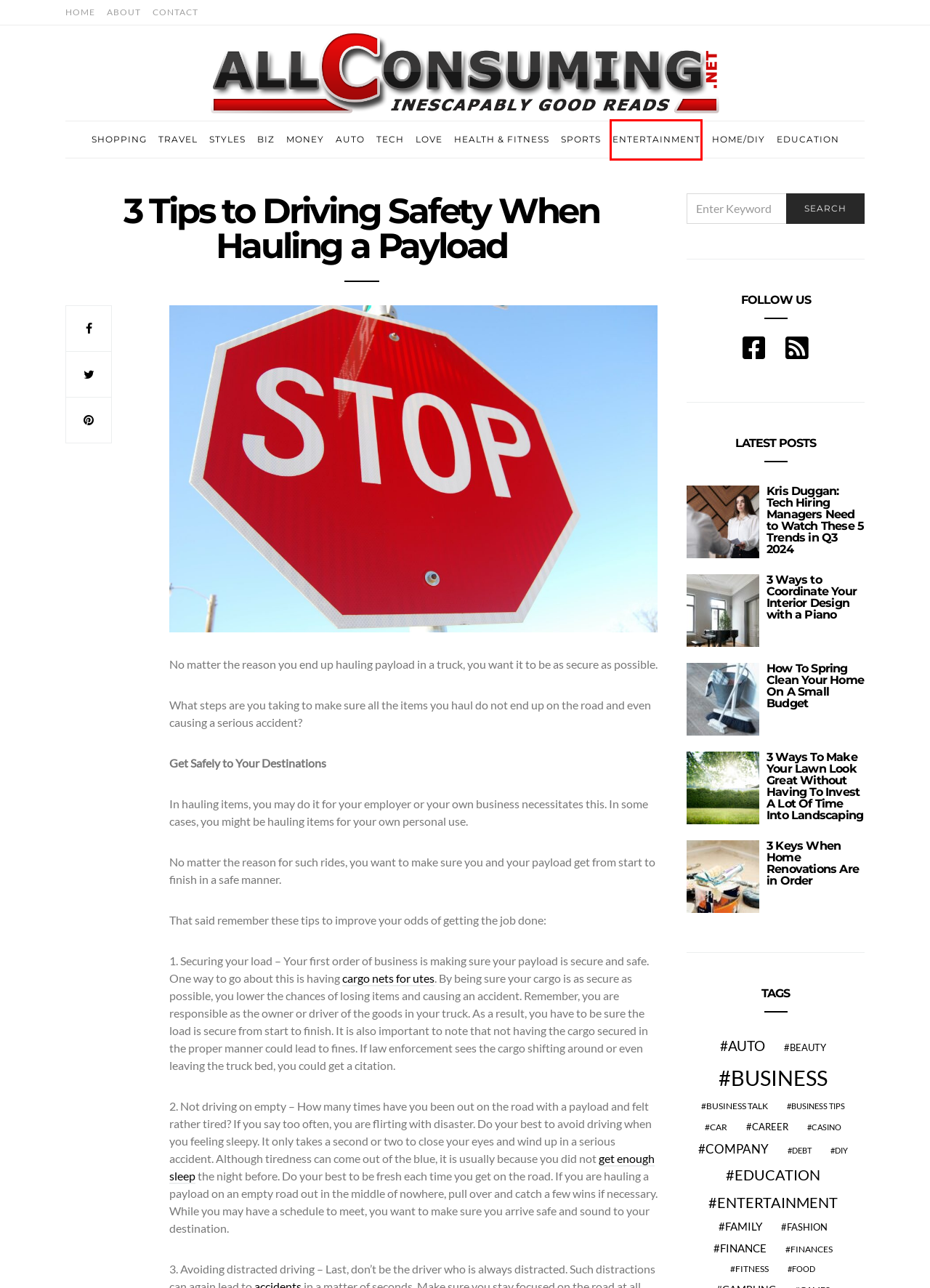You have a screenshot of a webpage with a red bounding box around an element. Choose the best matching webpage description that would appear after clicking the highlighted element. Here are the candidates:
A. Entertainment Archives - All Consuming
B. Tech Archives - All Consuming
C. Car Archives - All Consuming
D. company Archives - All Consuming
E. Business Archives - All Consuming
F. Contact All Consuming - All Consuming
G. finances Archives - All Consuming
H. 3 Keys When Home Renovations Are in Order - All Consuming

A